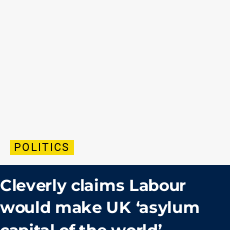Please provide a brief answer to the following inquiry using a single word or phrase:
What color is the box with the label 'POLITICS'?

Bright yellow